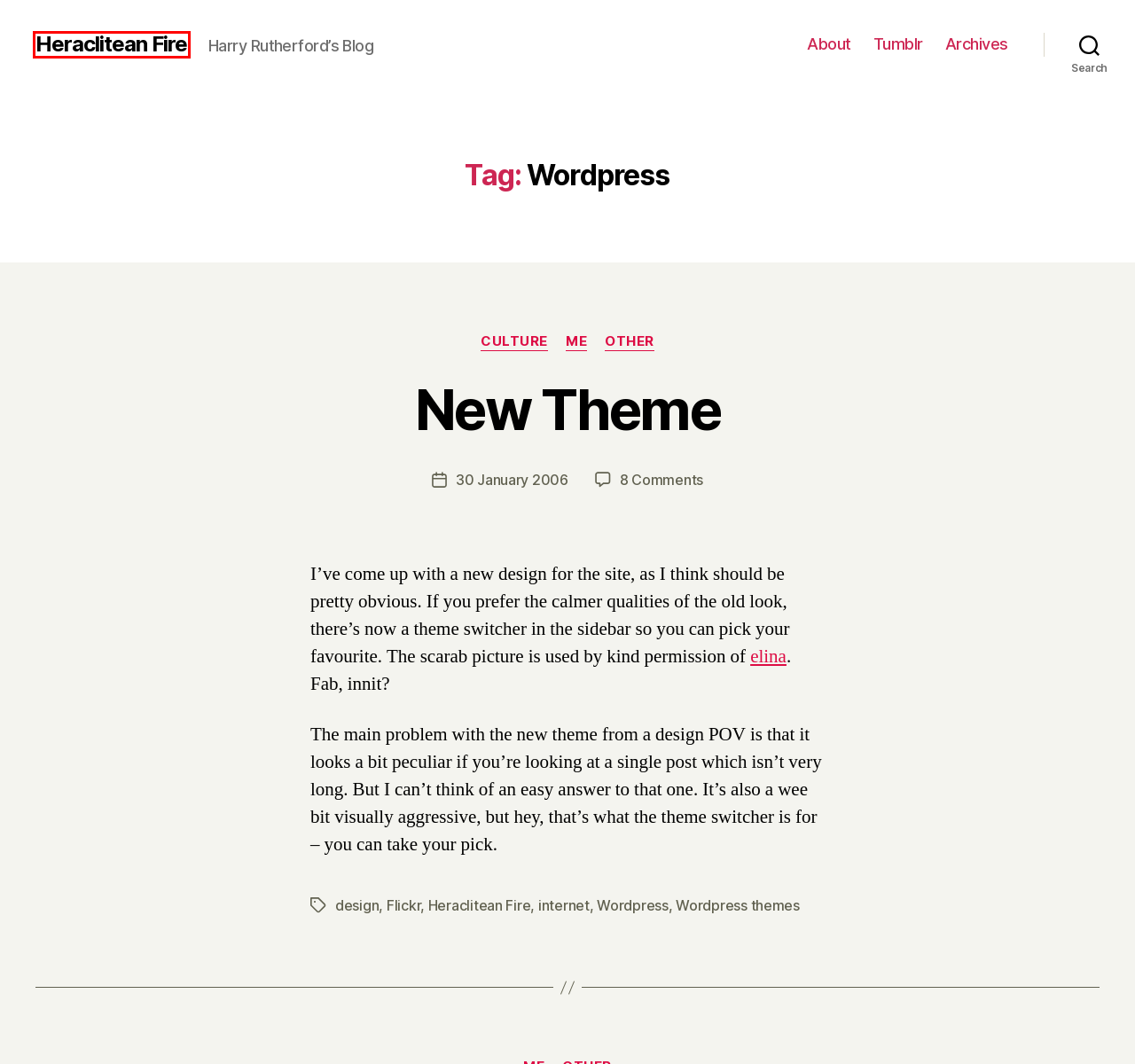Review the screenshot of a webpage which includes a red bounding box around an element. Select the description that best fits the new webpage once the element in the bounding box is clicked. Here are the candidates:
A. Harry – Heraclitean Fire
B. Me – Heraclitean Fire
C. Culture – Heraclitean Fire
D. Heraclitean Fire – Harry Rutherford’s Blog
E. Wordpress themes – Heraclitean Fire
F. Wordpress – Heraclitean Fire
G. About – Heraclitean Fire
H. design – Heraclitean Fire

D